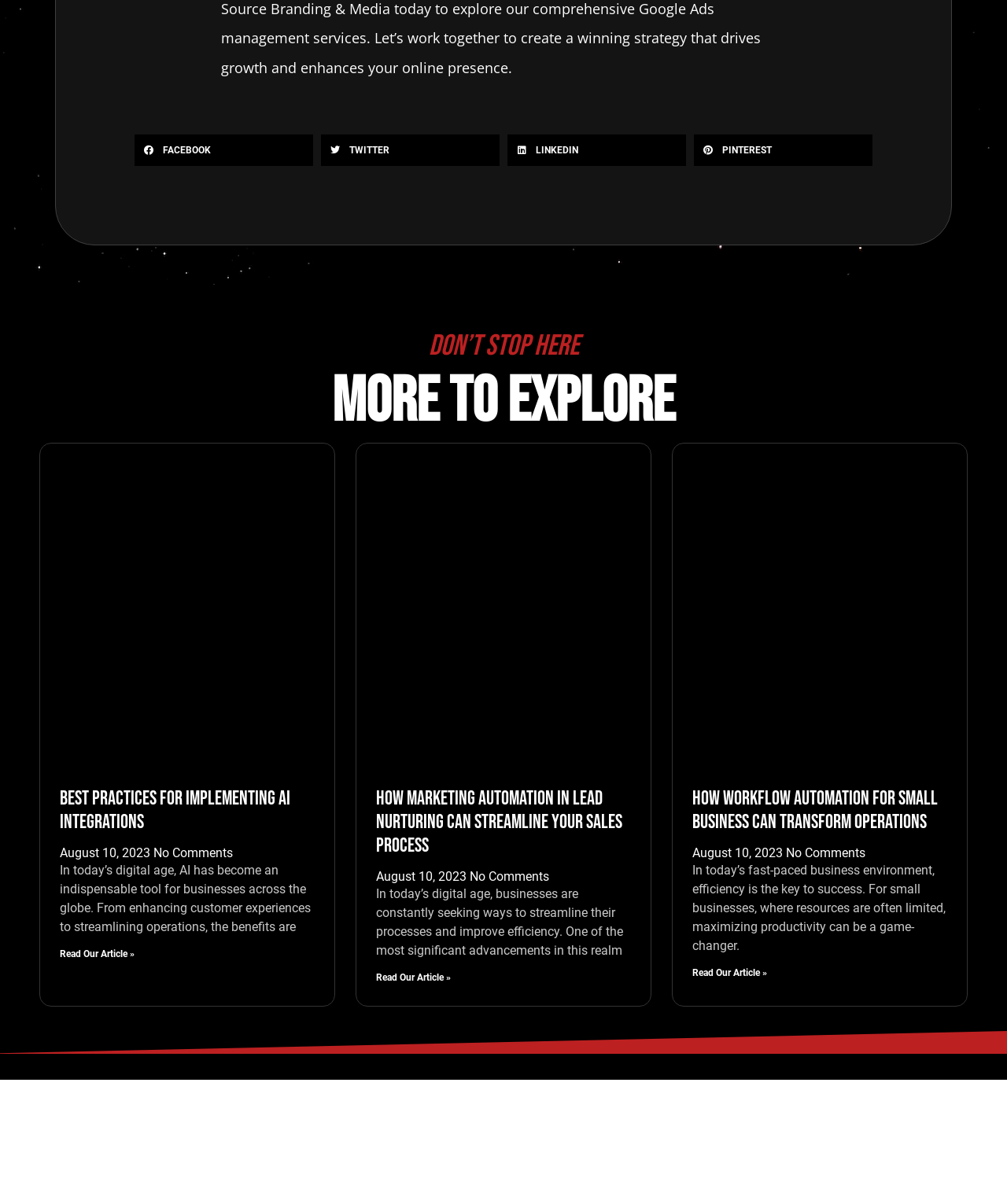Please give a concise answer to this question using a single word or phrase: 
What is the date of the latest article?

August 10, 2023